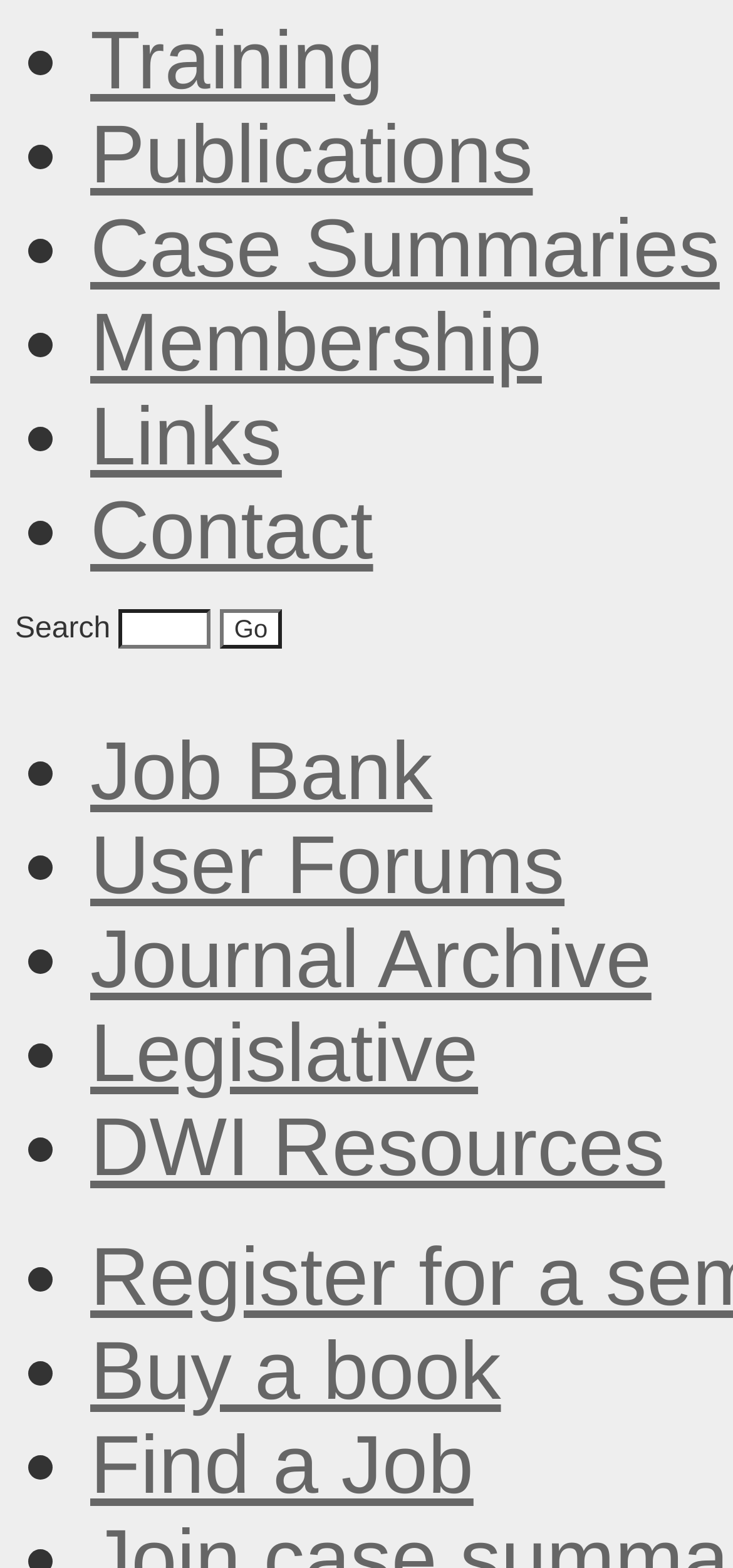Using the description: "Links", identify the bounding box of the corresponding UI element in the screenshot.

[0.123, 0.249, 0.384, 0.308]